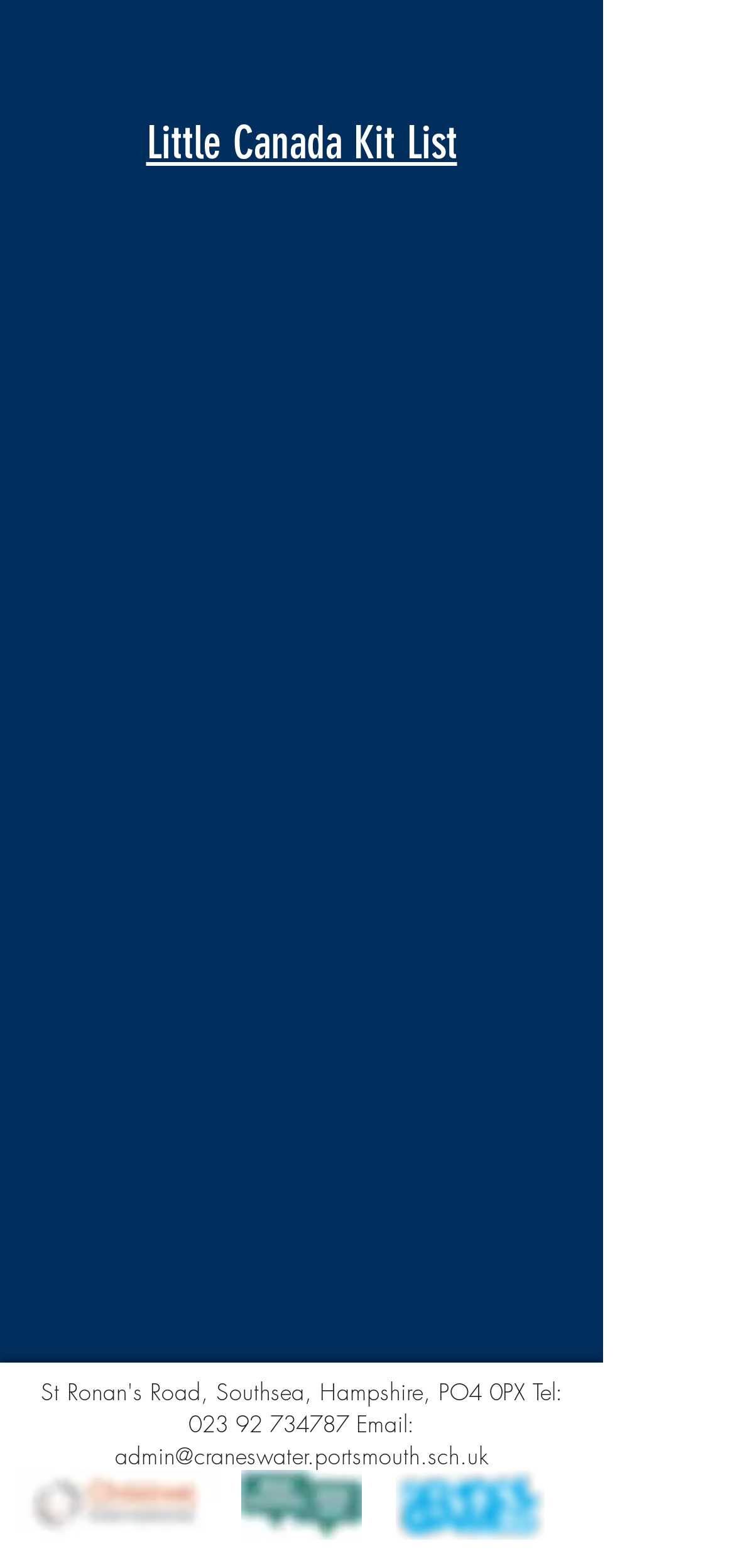What is the school's address?
Make sure to answer the question with a detailed and comprehensive explanation.

The school's address can be found in the footer section of the webpage, where the school's contact information is provided. It is listed as 'St Ronan's Road, Southsea, Hampshire, PO4 0PX'.